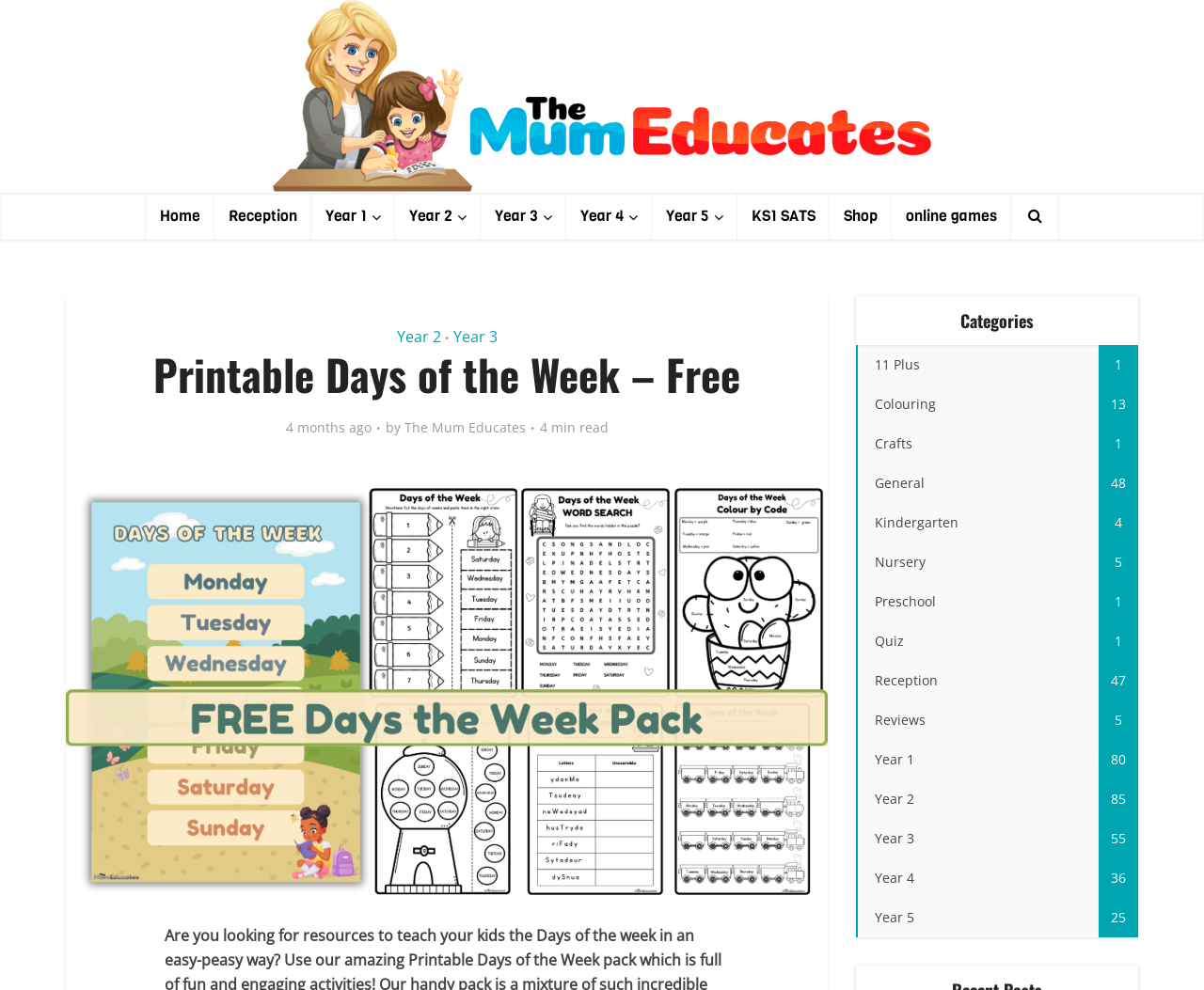Please identify the bounding box coordinates of the element that needs to be clicked to perform the following instruction: "Check the 'Categories' section".

[0.711, 0.299, 0.945, 0.349]